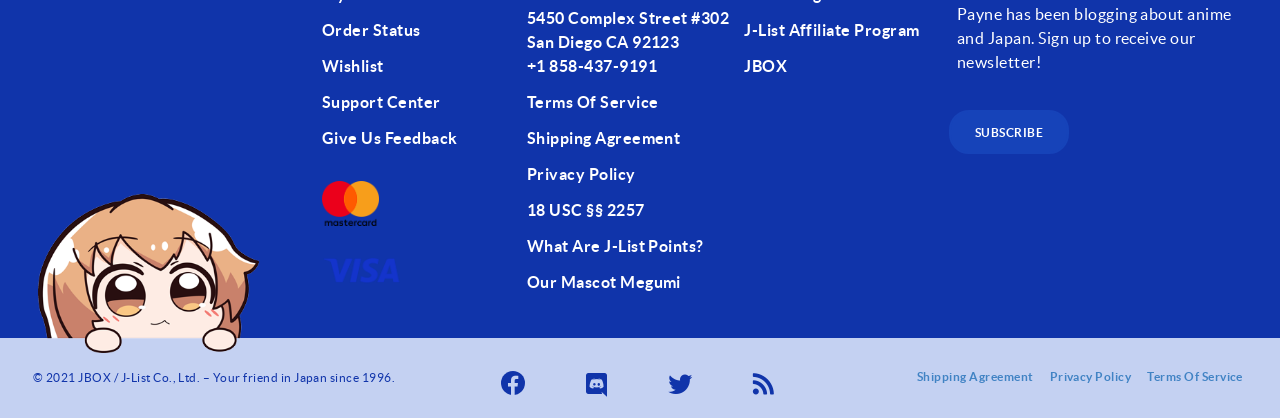What year was the company established?
Give a detailed and exhaustive answer to the question.

I found the year the company was established by looking at the static text element with the text '© 2021 JBOX / J-List Co., Ltd. – Your friend in Japan since 1996.' located at [0.026, 0.887, 0.309, 0.918]. This element is a child of the root element and is likely a copyright or footer section.